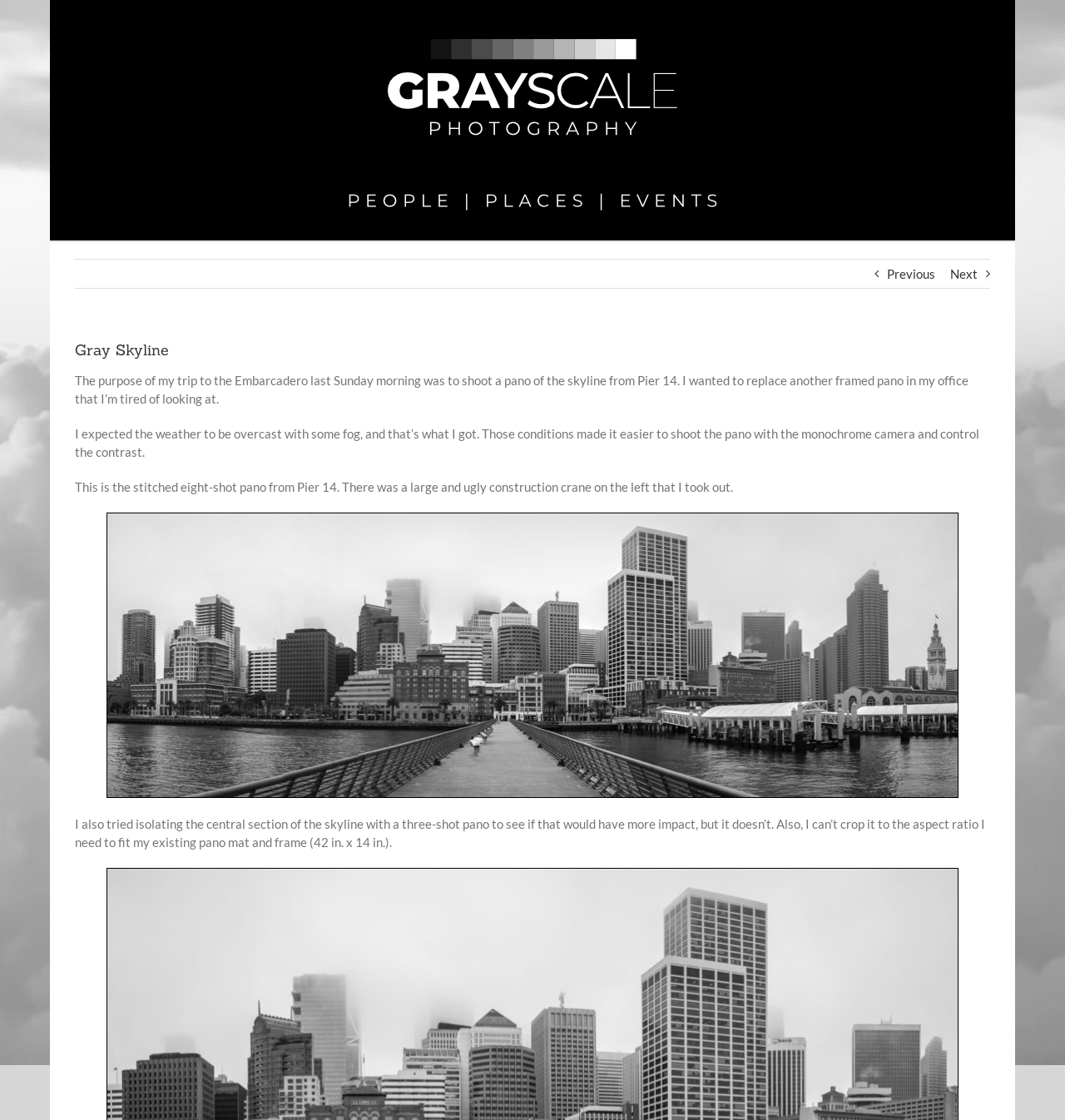Based on the element description alt="Grayscale Photography Logo", identify the bounding box coordinates for the UI element. The coordinates should be in the format (top-left x, top-left y, bottom-right x, bottom-right y) and within the 0 to 1 range.

[0.324, 0.023, 0.676, 0.192]